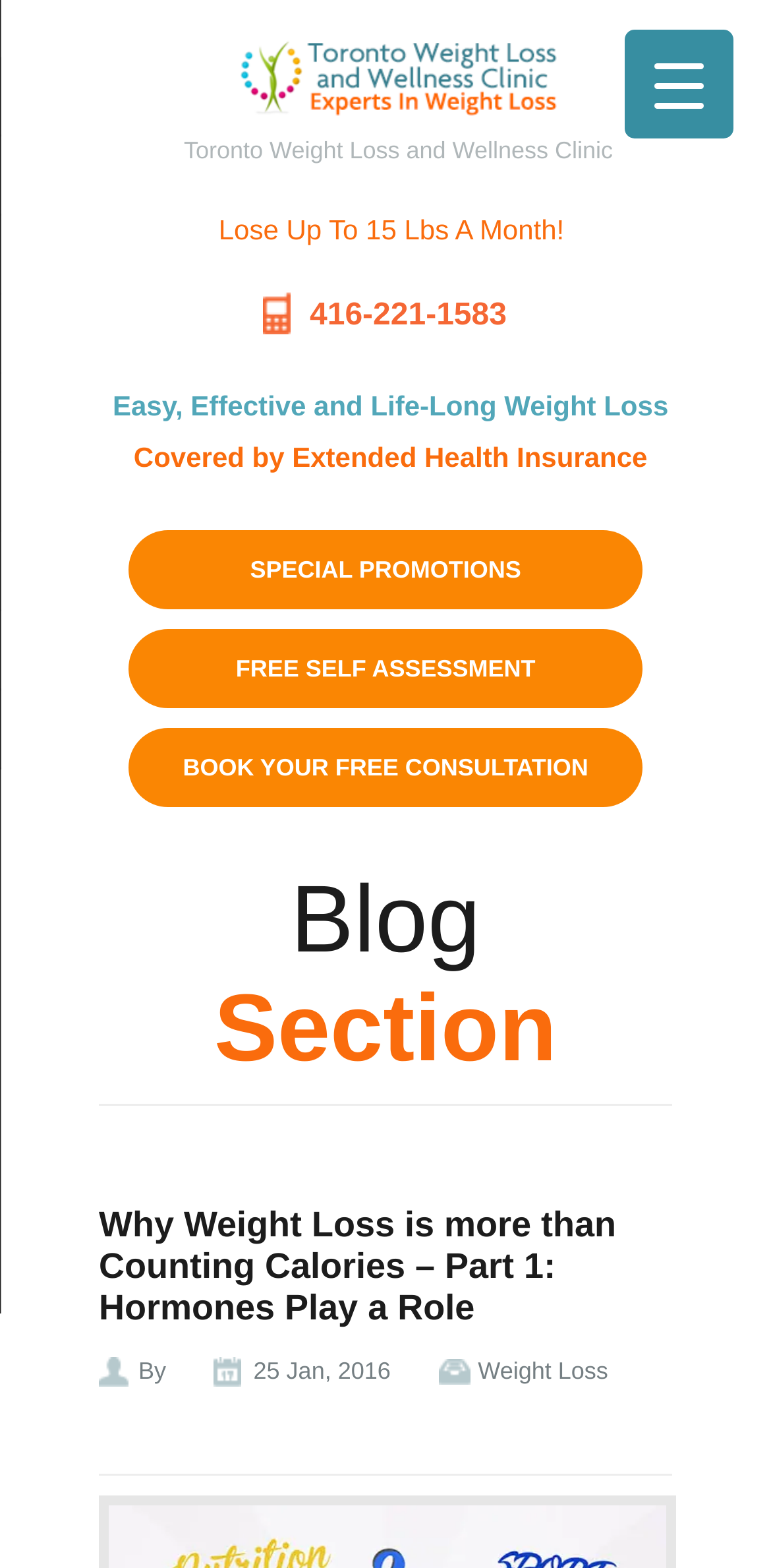Extract the text of the main heading from the webpage.

Why Weight Loss is more than Counting Calories – Part 1: Hormones Play a Role